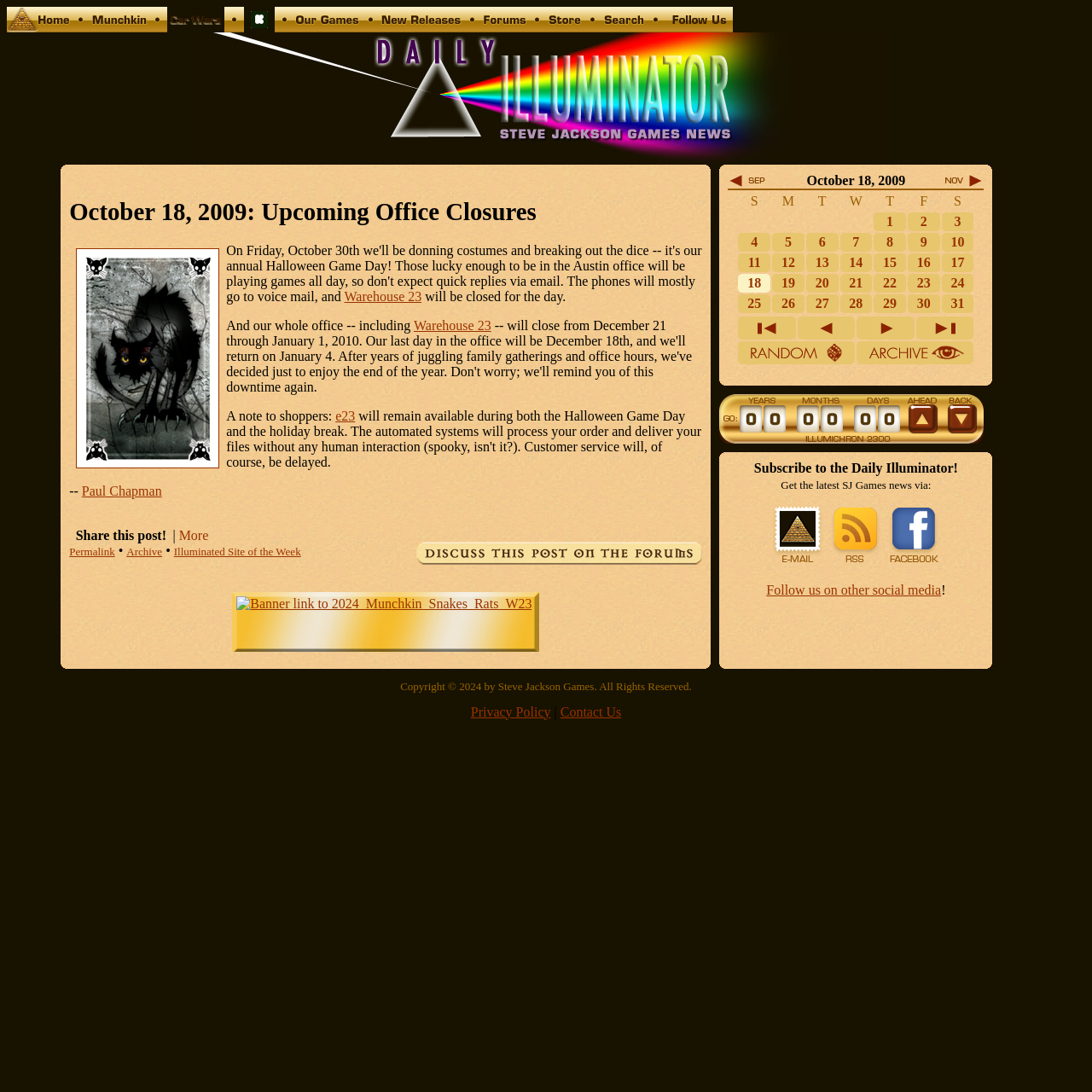What is the name of the office that will be closed on Halloween?
Using the image, give a concise answer in the form of a single word or short phrase.

Austin office